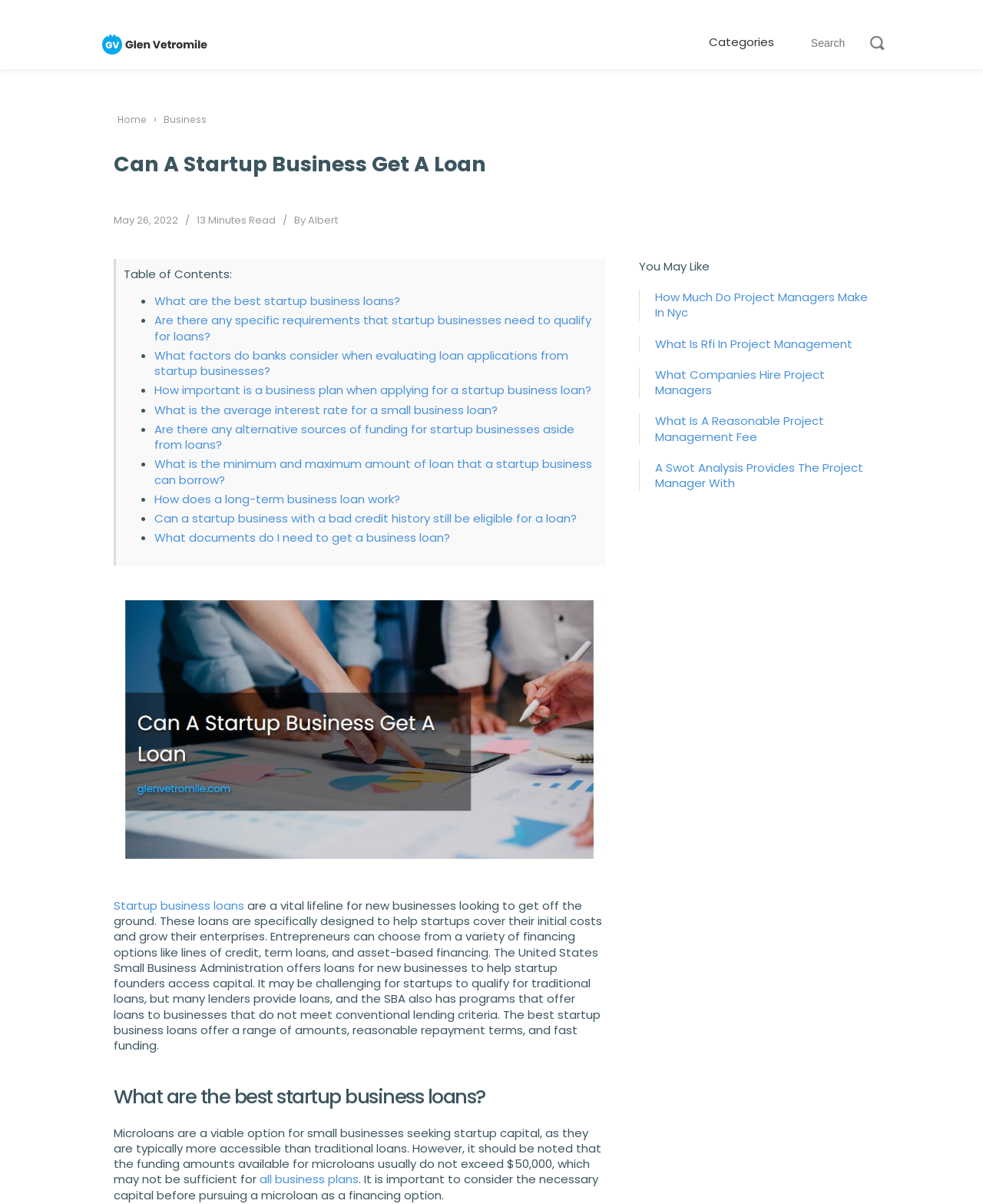Refer to the image and offer a detailed explanation in response to the question: What is the name of the organization that offers loans to new businesses?

The webpage states that the United States Small Business Administration offers loans for new businesses to help startup founders access capital.